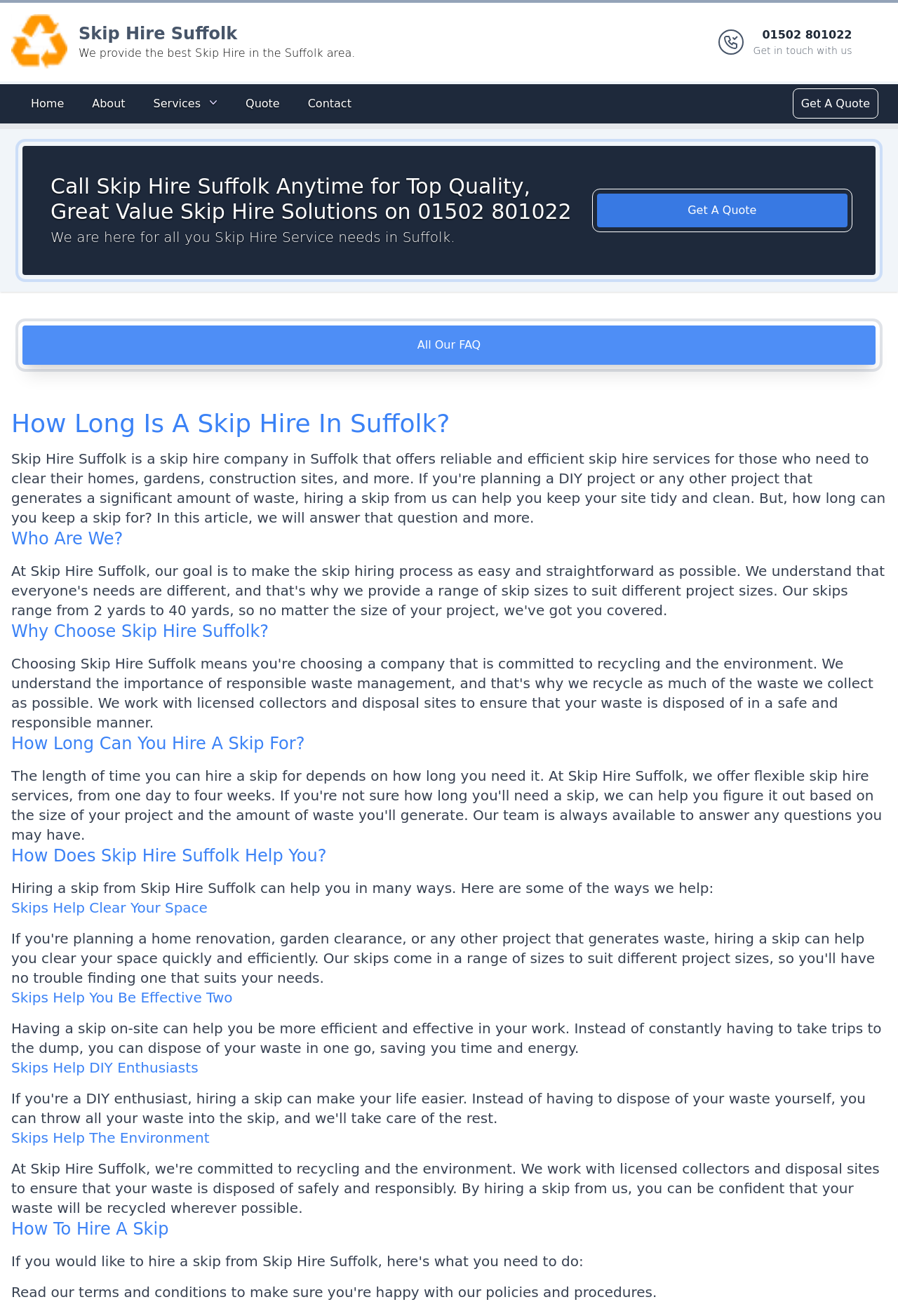Using the information in the image, could you please answer the following question in detail:
What is the main service provided by Skip Hire Suffolk?

I inferred this by looking at the website's header, which says 'Skip Hire Suffolk' and has a logo, indicating that skip hire is their primary service.